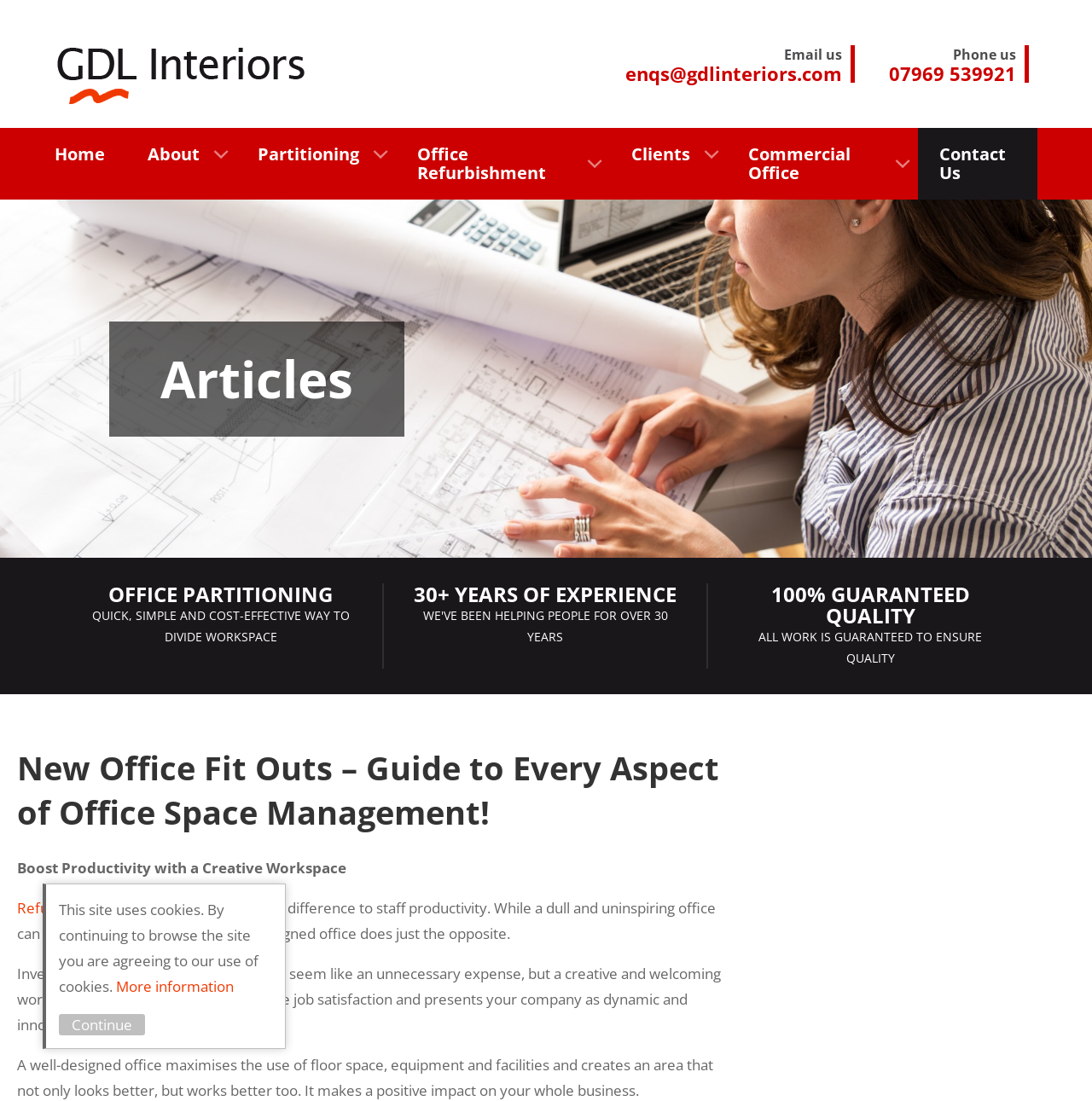How many years of experience does GDL Interiors have?
Please use the visual content to give a single word or phrase answer.

30+ years